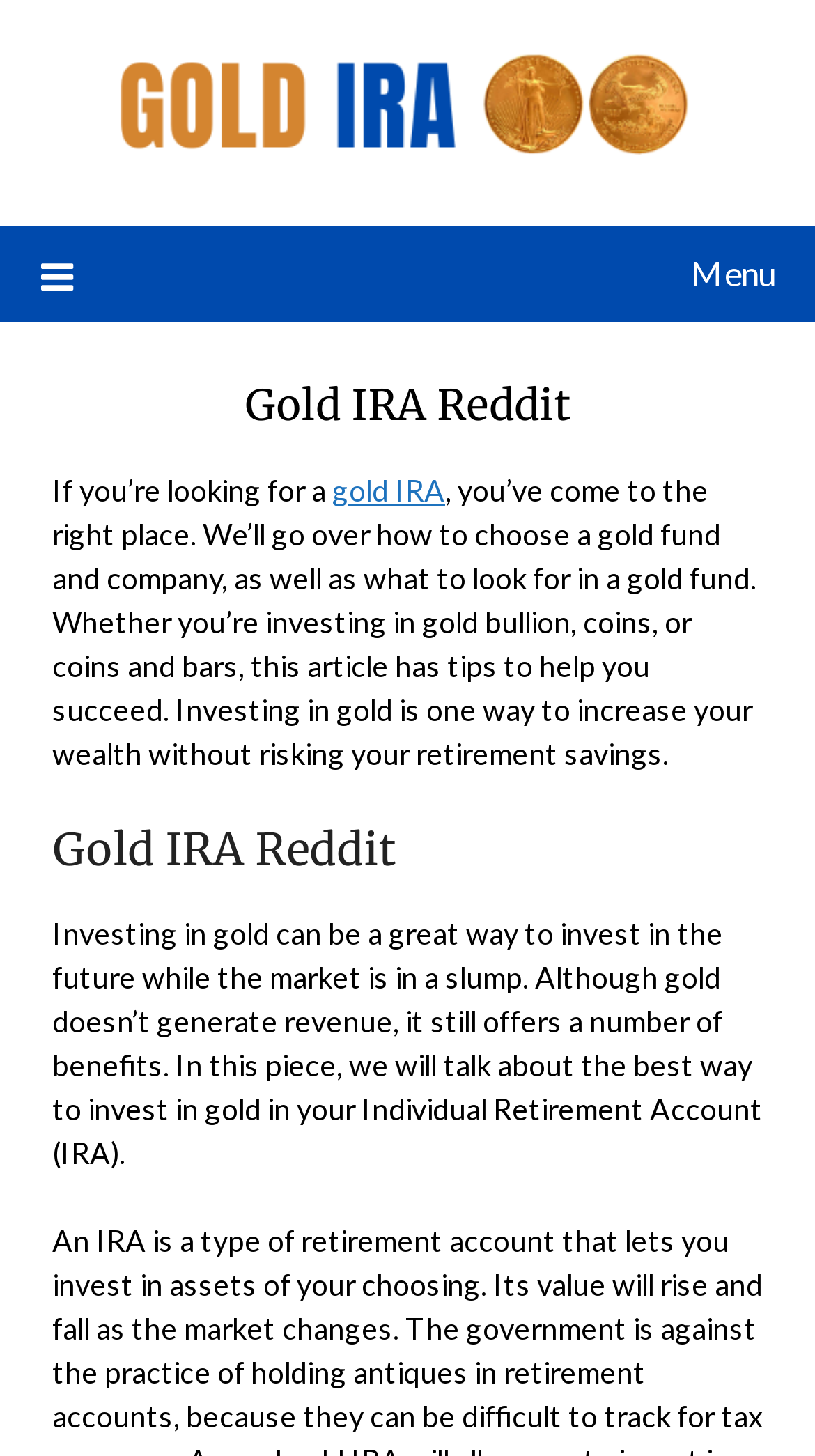Respond to the question with just a single word or phrase: 
What is the focus of the article?

Investing in gold in an IRA